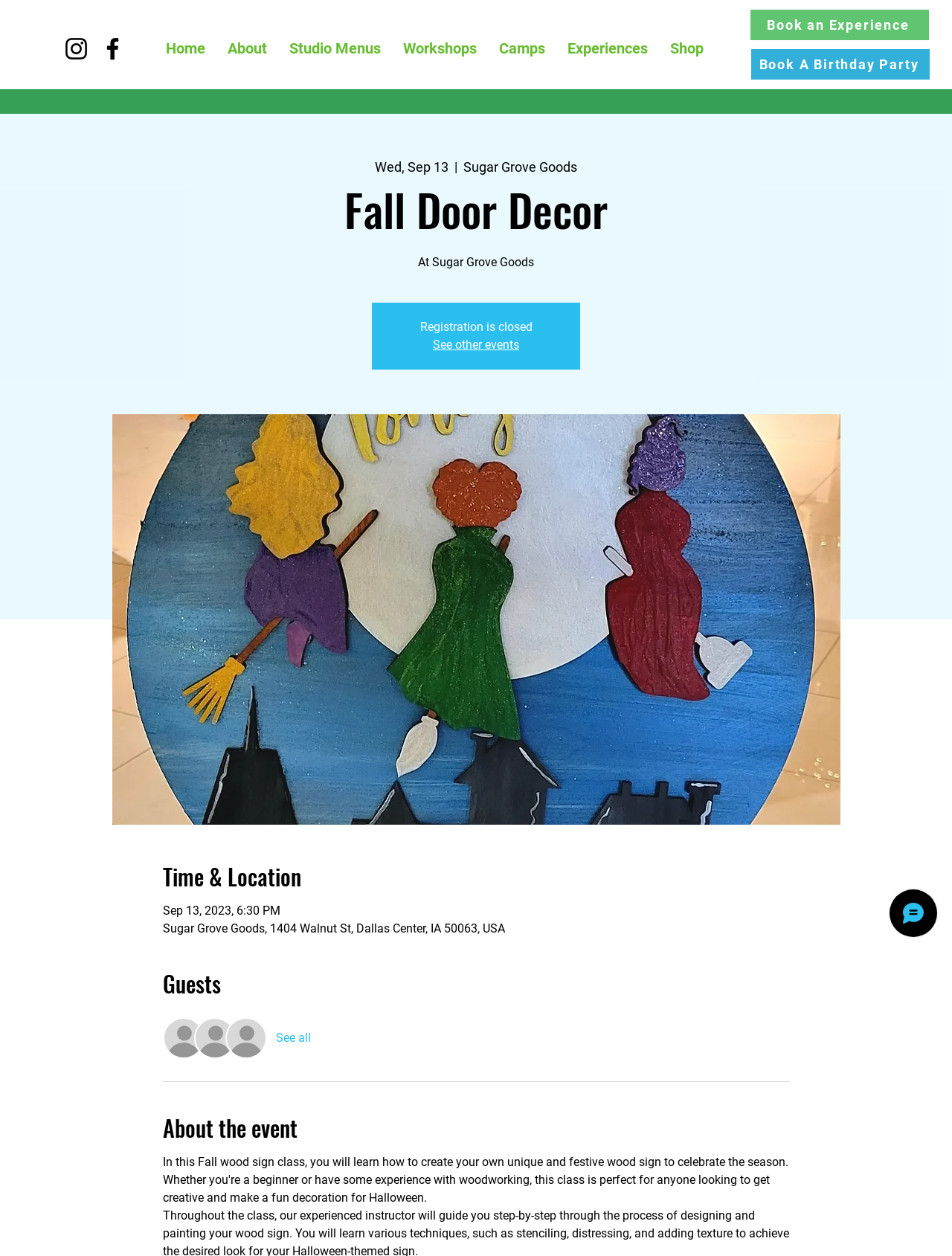Using the element description Book an Experience, predict the bounding box coordinates for the UI element. Provide the coordinates in (top-left x, top-left y, bottom-right x, bottom-right y) format with values ranging from 0 to 1.

[0.788, 0.008, 0.976, 0.032]